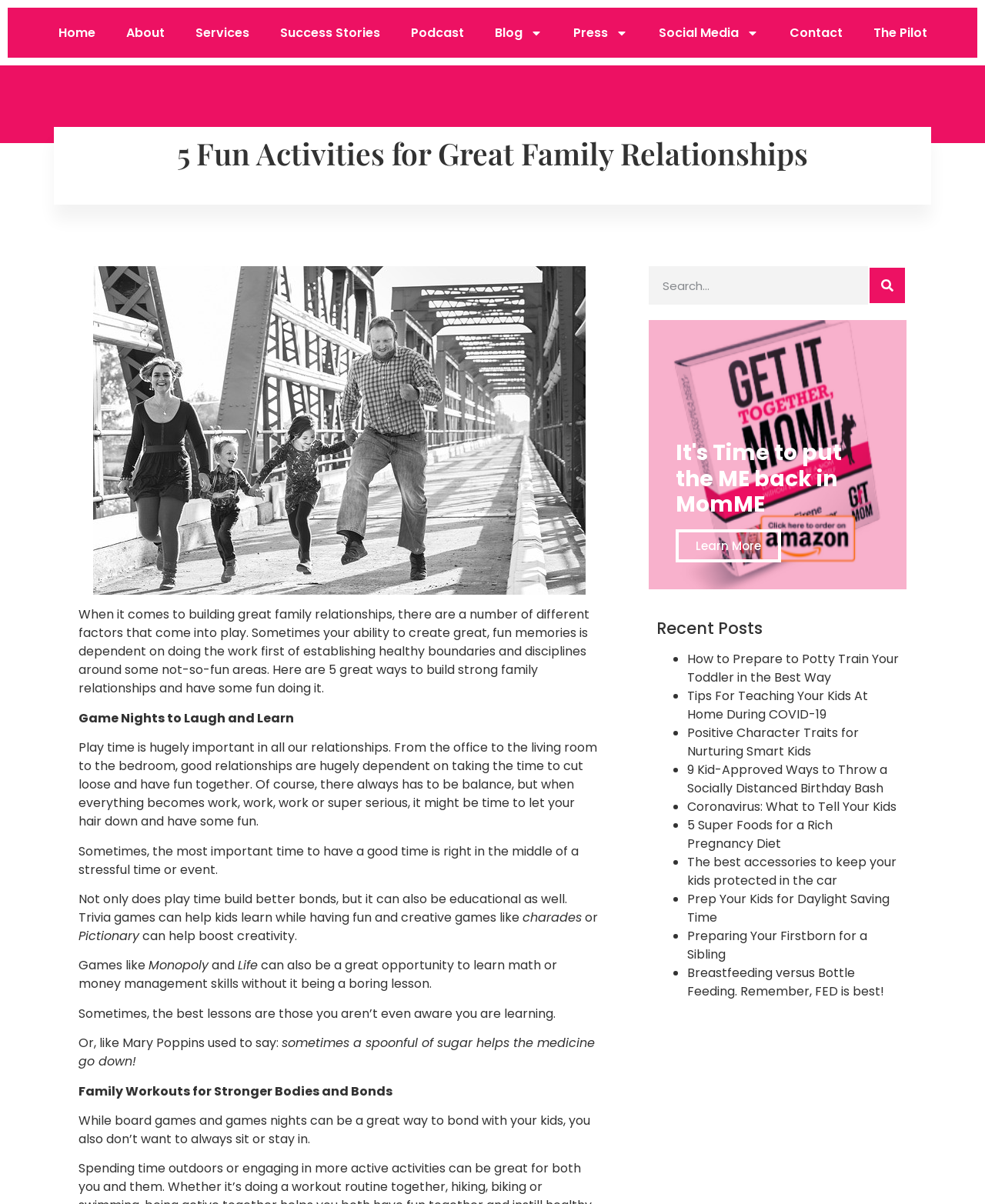Kindly provide the bounding box coordinates of the section you need to click on to fulfill the given instruction: "Click on the 'Contact' link".

[0.786, 0.012, 0.871, 0.042]